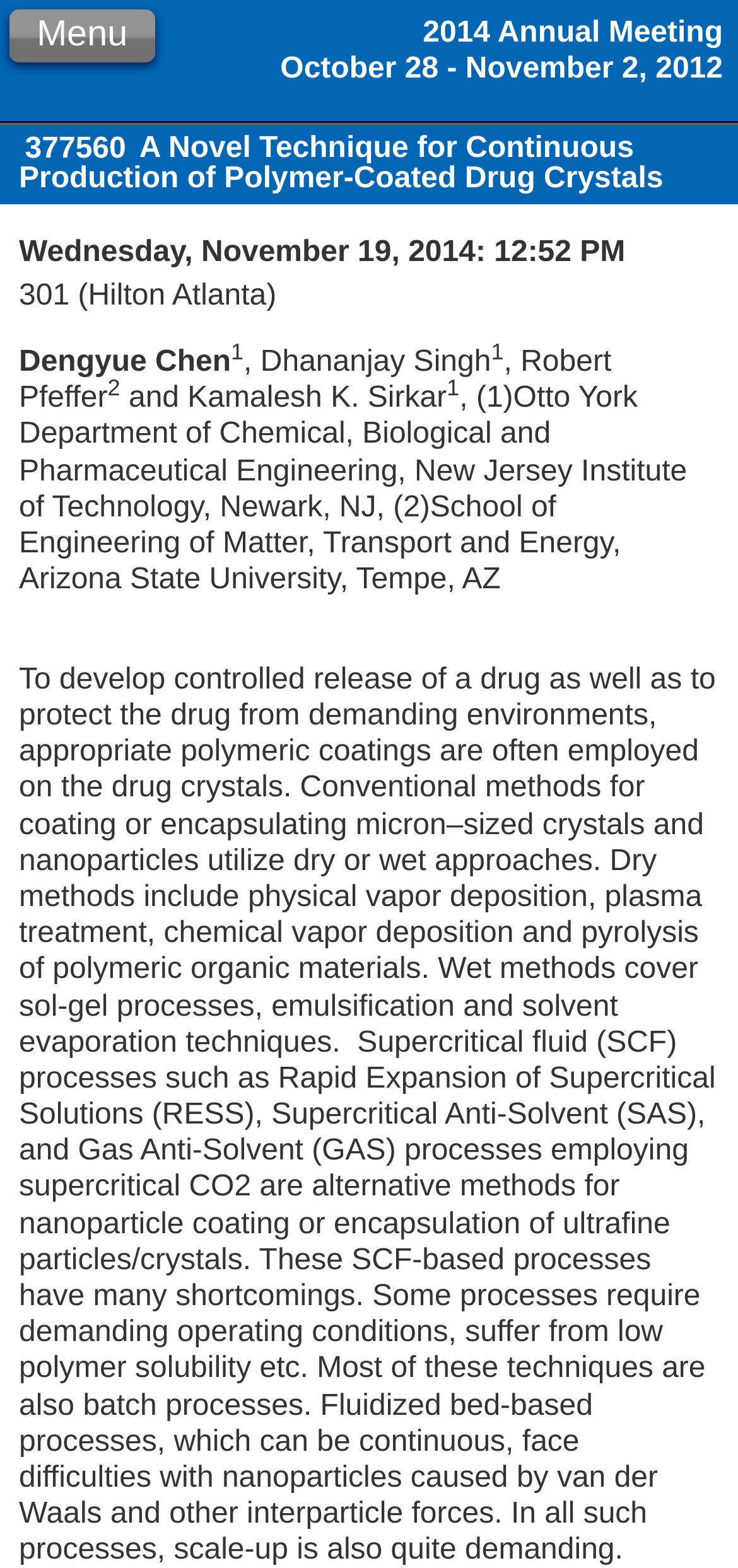Respond with a single word or phrase to the following question:
What is the date of the 2014 Annual Meeting?

October 28 - November 2, 2012